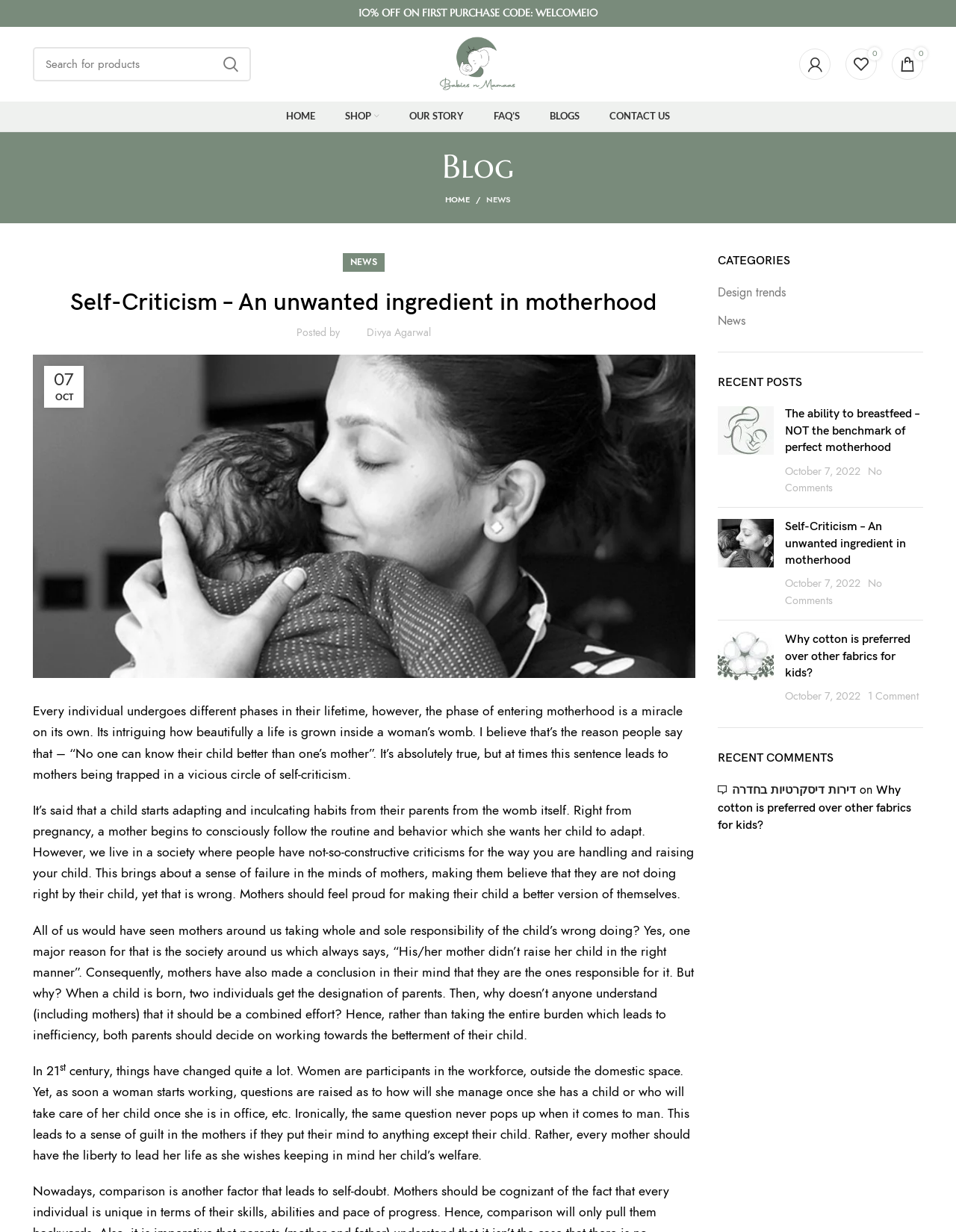Please identify the bounding box coordinates of the area that needs to be clicked to follow this instruction: "go to home page".

[0.284, 0.082, 0.345, 0.107]